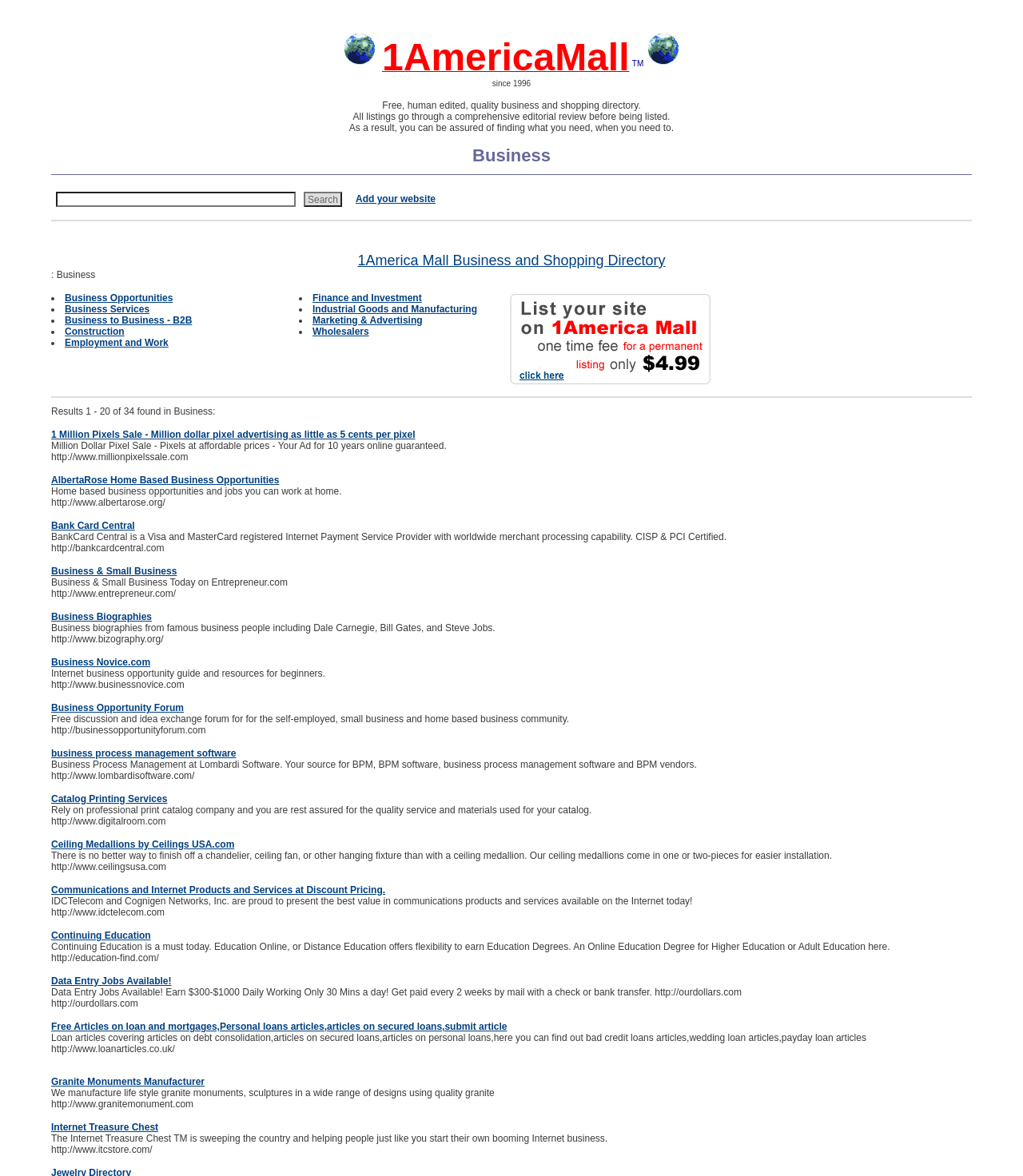Determine the bounding box coordinates for the UI element matching this description: "Business Services".

[0.063, 0.258, 0.146, 0.268]